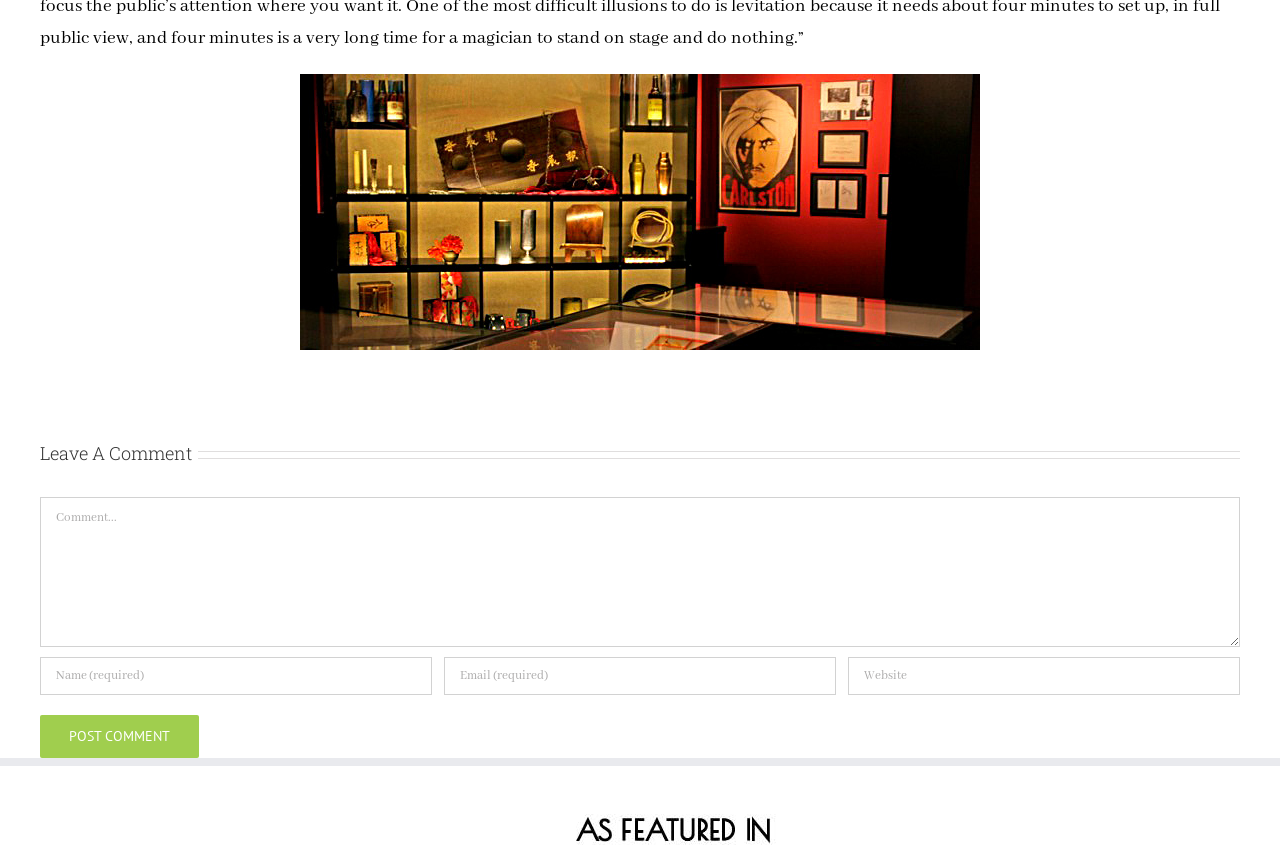What is the text on the 'Post Comment' button?
Give a comprehensive and detailed explanation for the question.

The text on the 'Post Comment' button is 'POST COMMENT', which can be inferred from the StaticText element associated with the button.